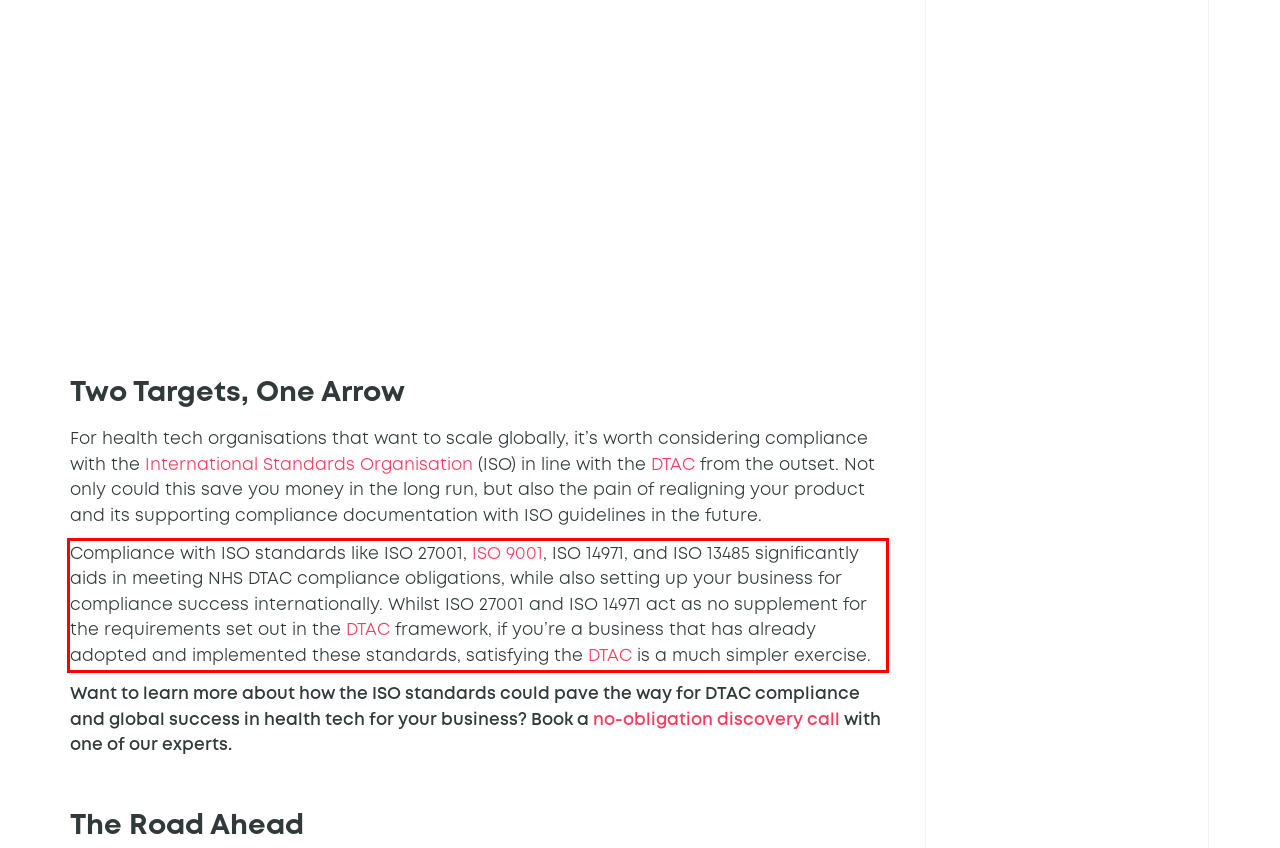Given the screenshot of the webpage, identify the red bounding box, and recognize the text content inside that red bounding box.

Compliance with ISO standards like ISO 27001, ISO 9001, ISO 14971, and ISO 13485 significantly aids in meeting NHS DTAC compliance obligations, while also setting up your business for compliance success internationally. Whilst ISO 27001 and ISO 14971 act as no supplement for the requirements set out in the DTAC framework, if you’re a business that has already adopted and implemented these standards, satisfying the DTAC is a much simpler exercise.